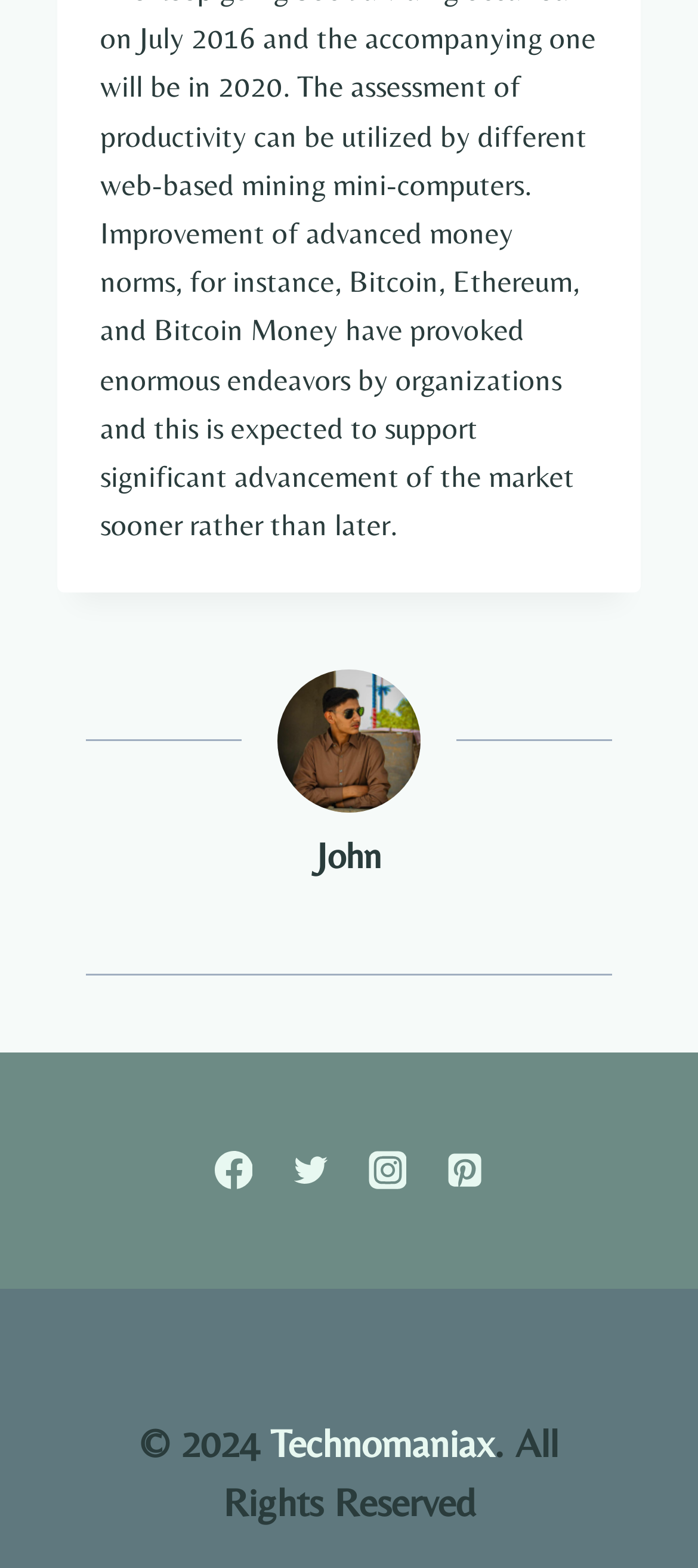What is the copyright information?
Please look at the screenshot and answer in one word or a short phrase.

2024 Technomaniax